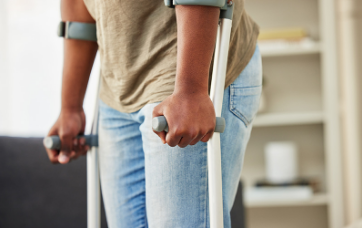What type of clothing is the person wearing?
From the image, respond using a single word or phrase.

t-shirt and jeans